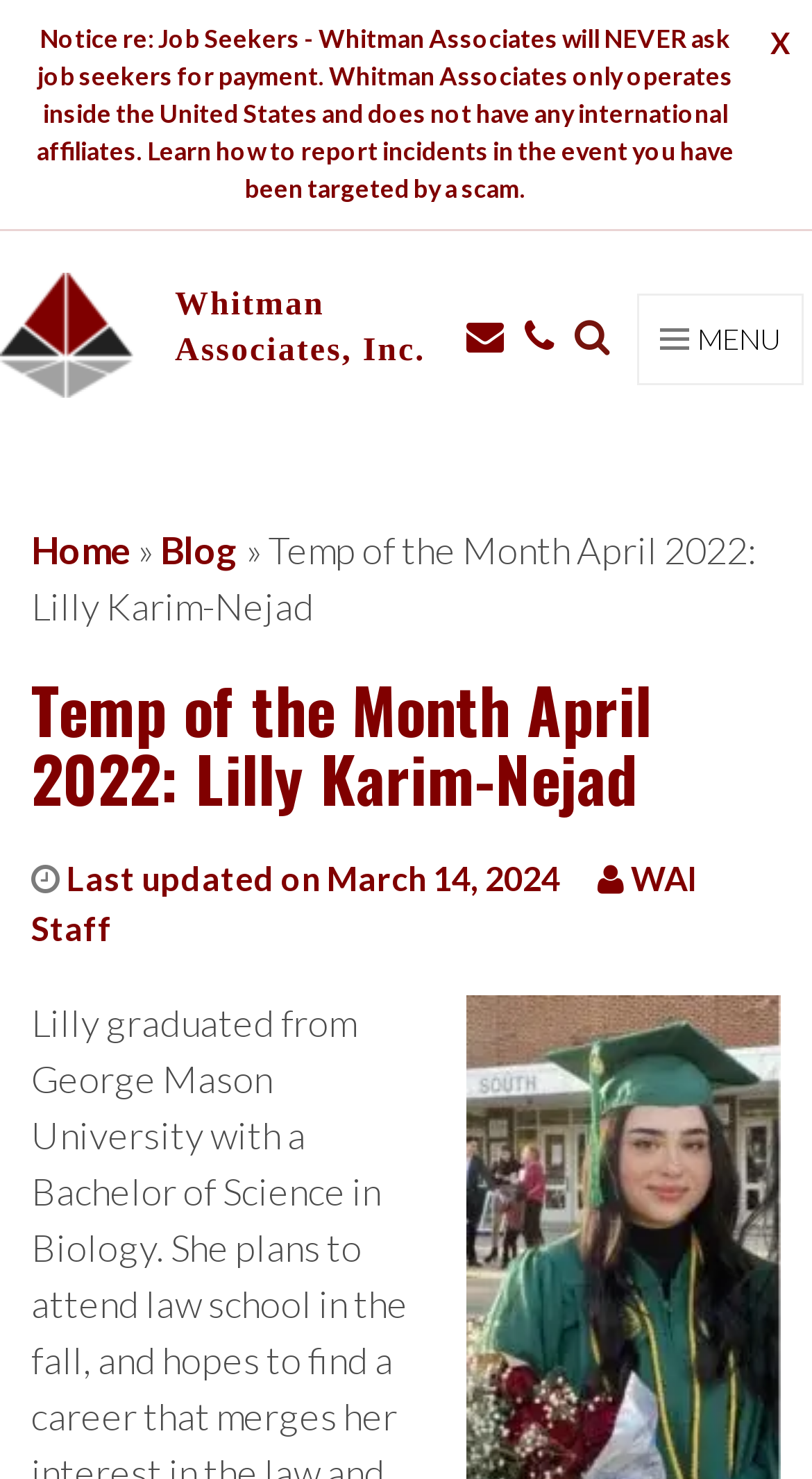Identify the bounding box coordinates of the section that should be clicked to achieve the task described: "View the Temp of the Month April 2022".

[0.038, 0.448, 0.803, 0.557]